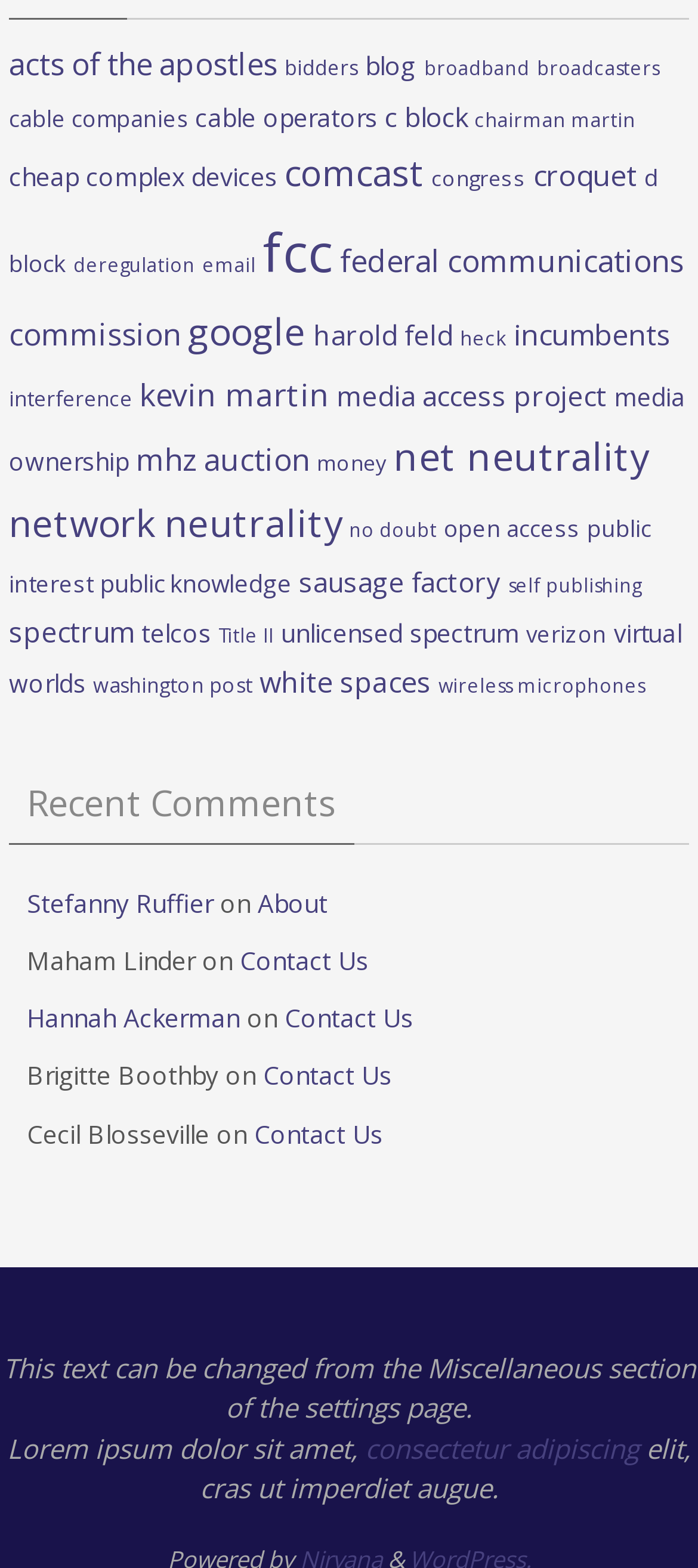Locate the bounding box coordinates of the UI element described by: "media ownership". The bounding box coordinates should consist of four float numbers between 0 and 1, i.e., [left, top, right, bottom].

[0.013, 0.242, 0.982, 0.306]